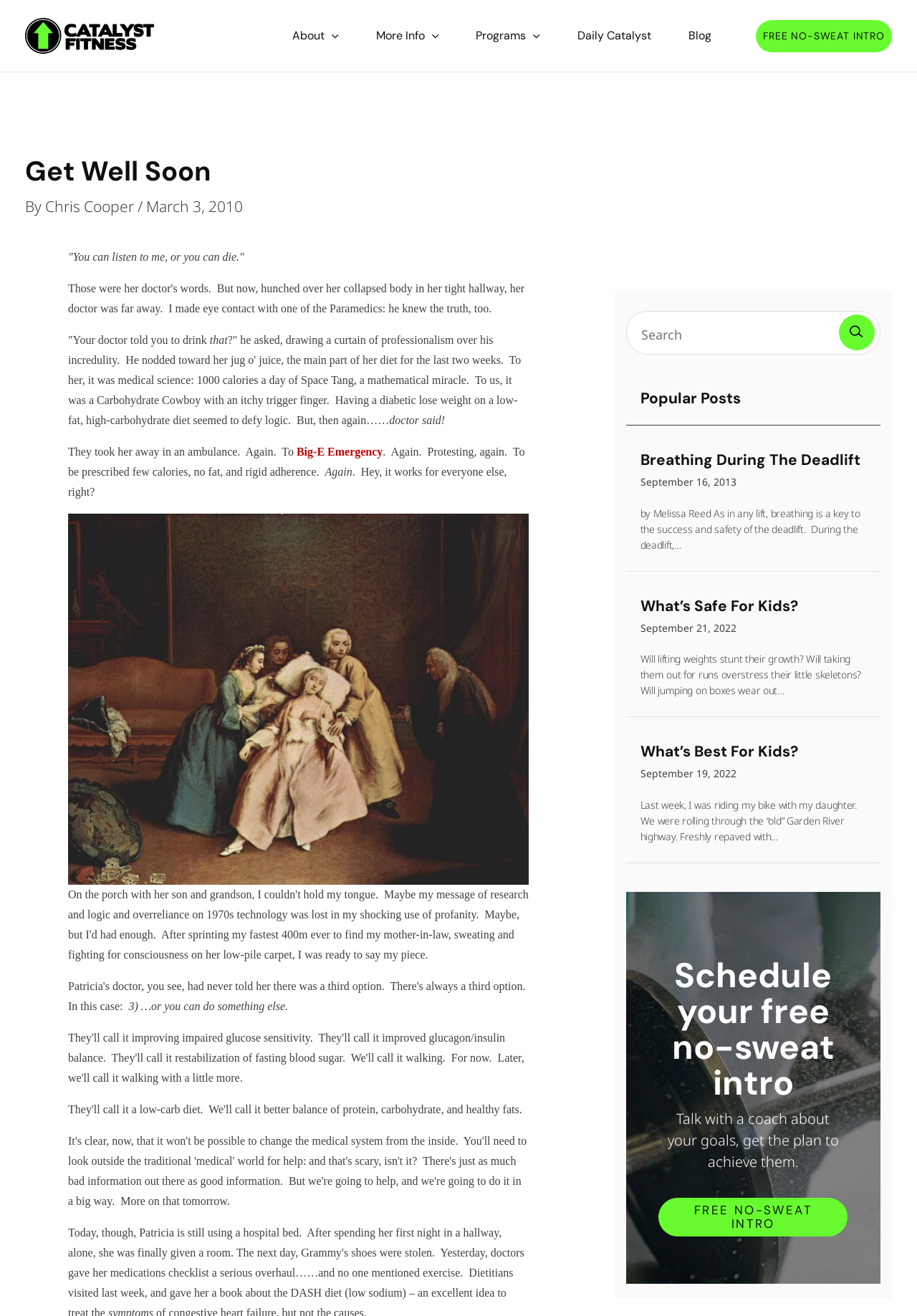What is the purpose of the free no-sweat intro?
Please provide a comprehensive answer based on the contents of the image.

The purpose of the free no-sweat intro can be found in the section 'Schedule your free no-sweat intro', which states 'Talk with a coach about your goals, get the plan to achieve them'.